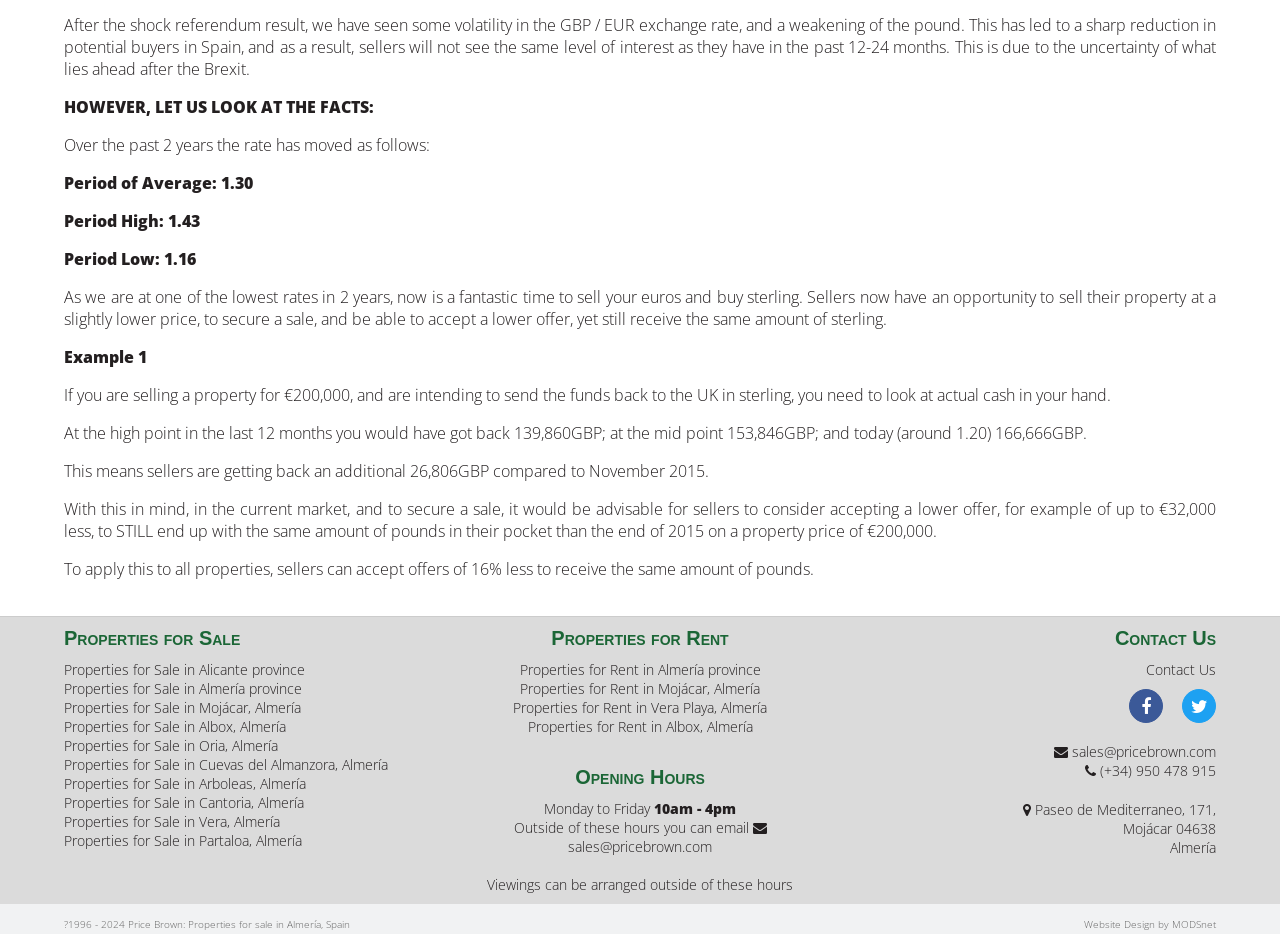Please predict the bounding box coordinates of the element's region where a click is necessary to complete the following instruction: "Email sales@pricebrown.com". The coordinates should be represented by four float numbers between 0 and 1, i.e., [left, top, right, bottom].

[0.444, 0.876, 0.599, 0.916]